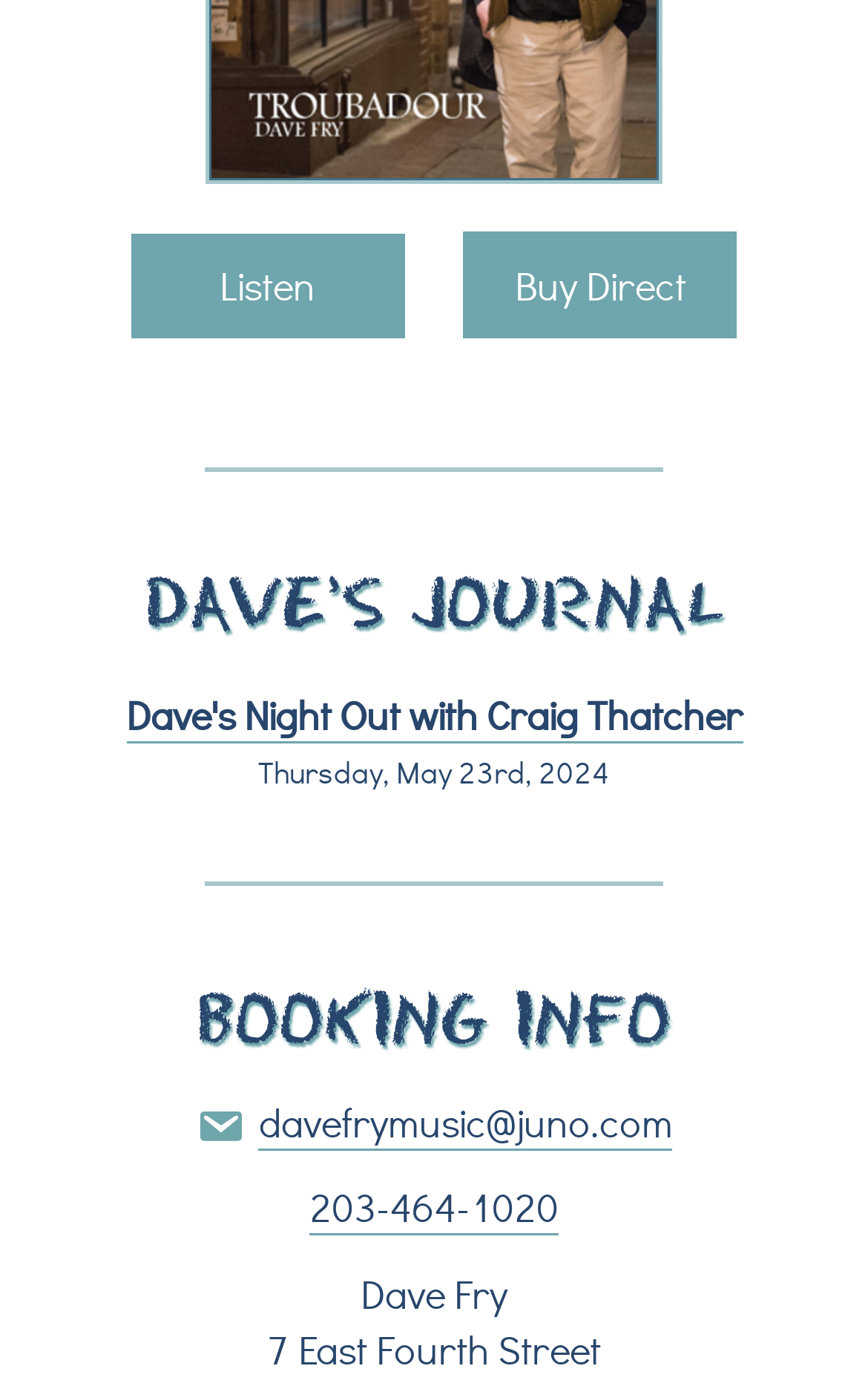What is the address of the event location?
Using the image as a reference, answer the question in detail.

The webpage has a static text '7 East Fourth Street' which is likely the address of the event location, as it is mentioned along with other booking information.